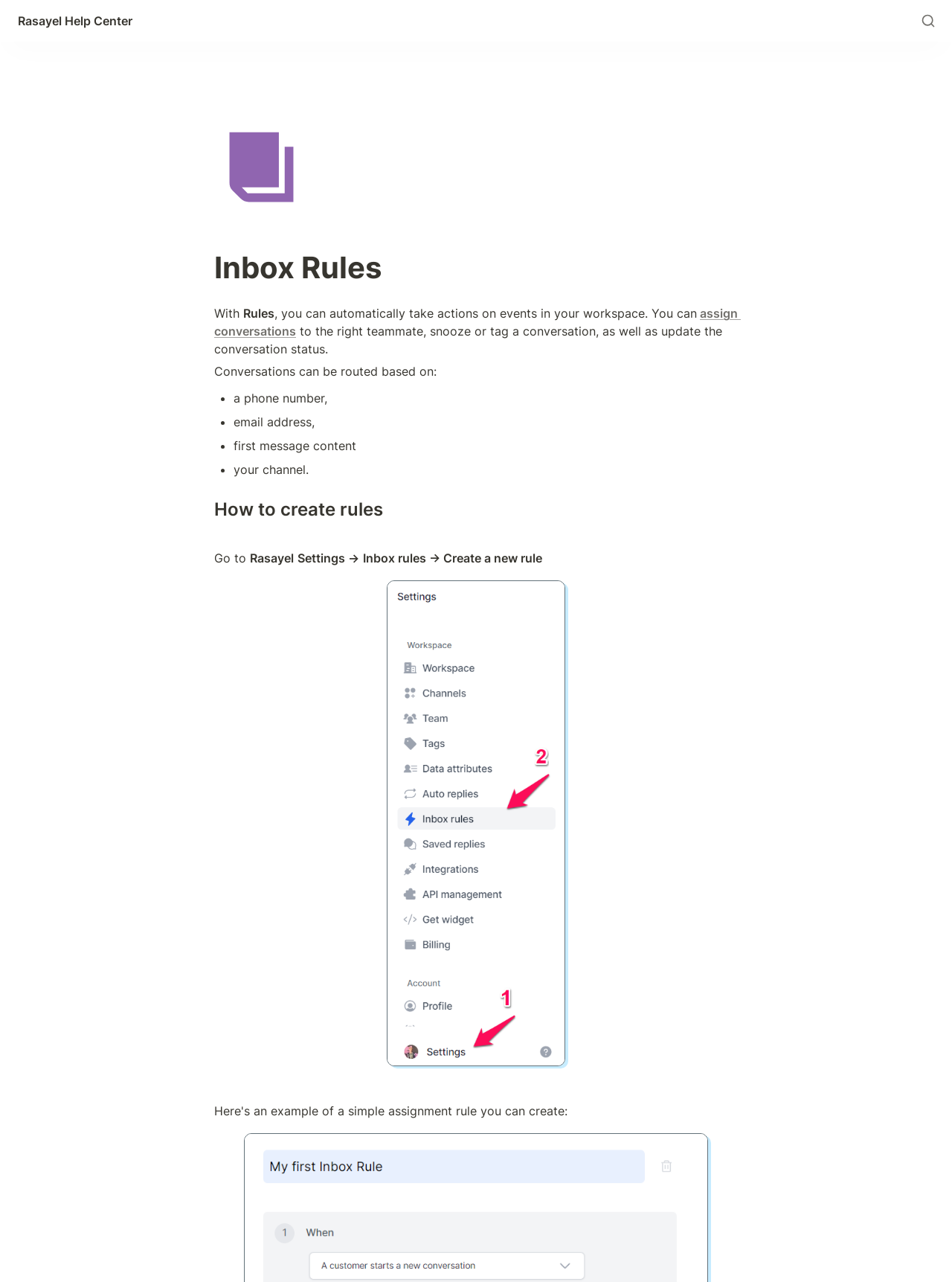Determine the bounding box of the UI element mentioned here: "Rasayel Help Center". The coordinates must be in the format [left, top, right, bottom] with values ranging from 0 to 1.

[0.006, 0.0, 0.152, 0.033]